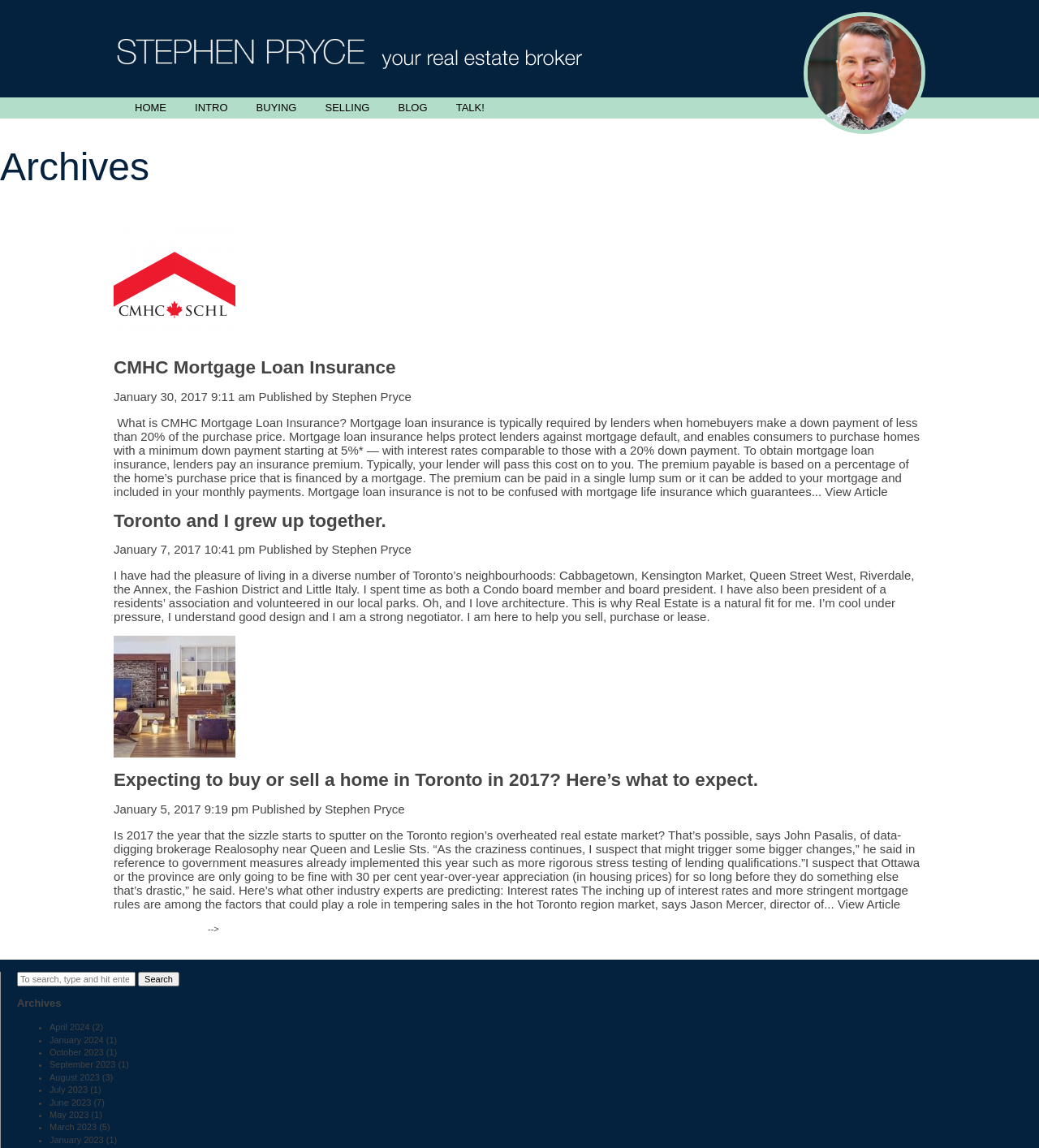Identify the bounding box coordinates of the clickable region required to complete the instruction: "View the article 'CMHC Mortgage Loan Insurance'". The coordinates should be given as four float numbers within the range of 0 and 1, i.e., [left, top, right, bottom].

[0.109, 0.311, 0.381, 0.329]